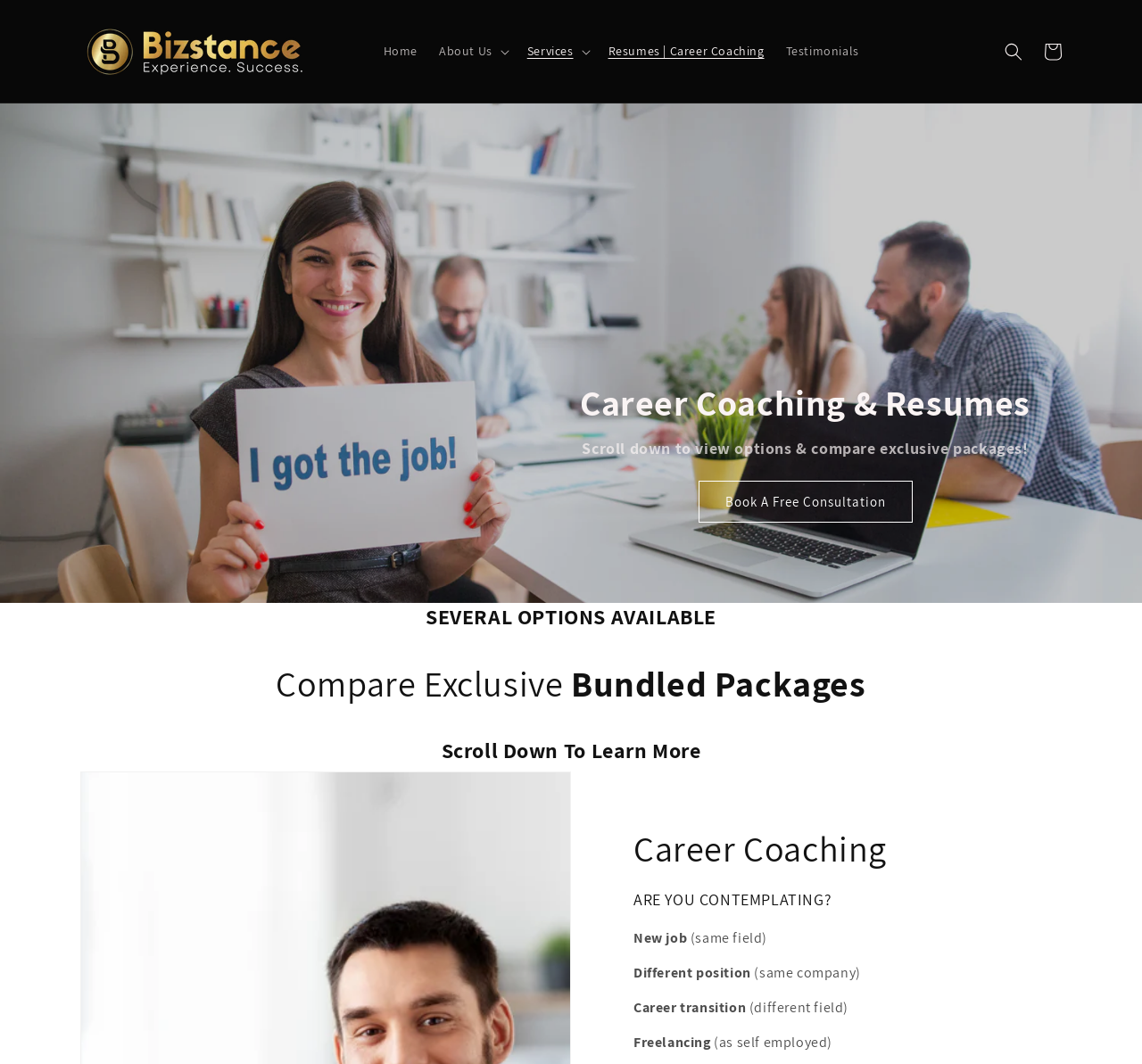What is the main call-to-action on this webpage? Examine the screenshot and reply using just one word or a brief phrase.

Scroll down to view options